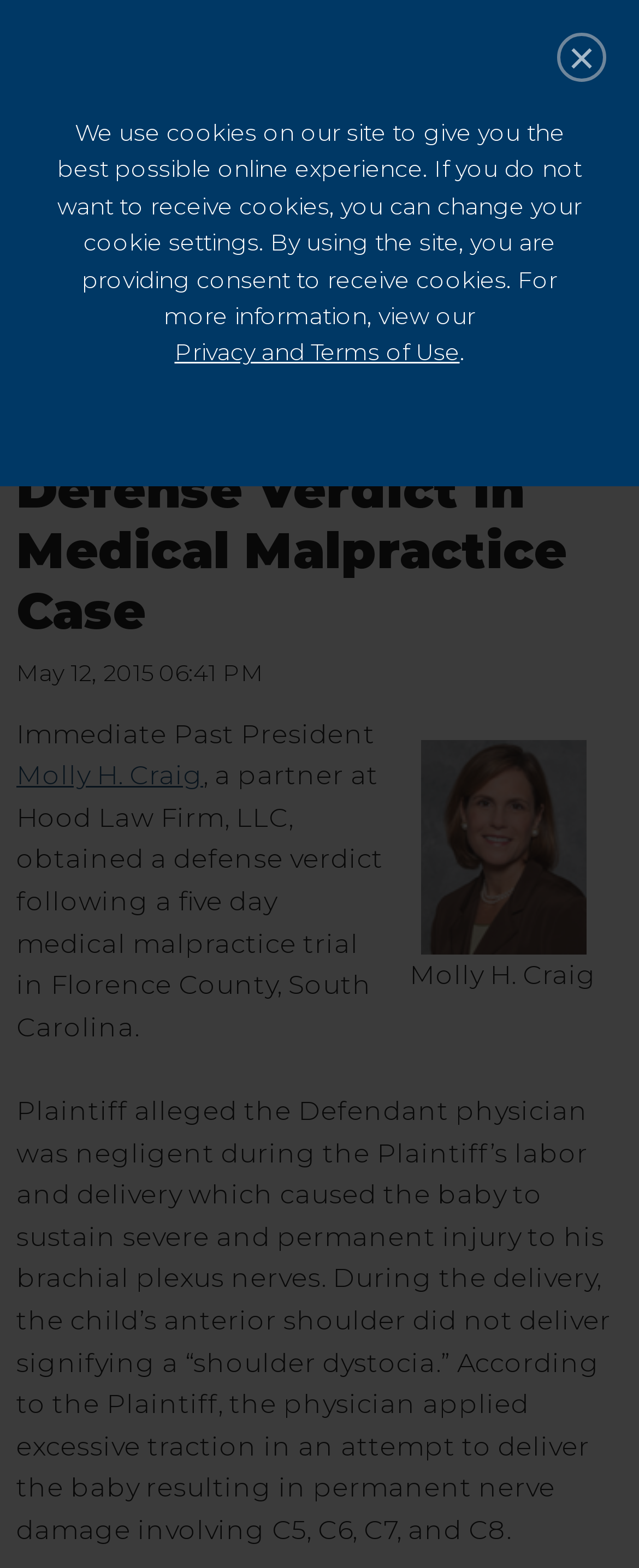Provide a thorough and detailed response to the question by examining the image: 
What is the name of the law firm where Molly H. Craig is a partner?

The answer can be found in the main content section of the webpage, where it is stated that 'Molly H. Craig, a partner at Hood Law Firm, LLC, obtained a defense verdict following a five day medical malpractice trial in Florence County, South Carolina'.